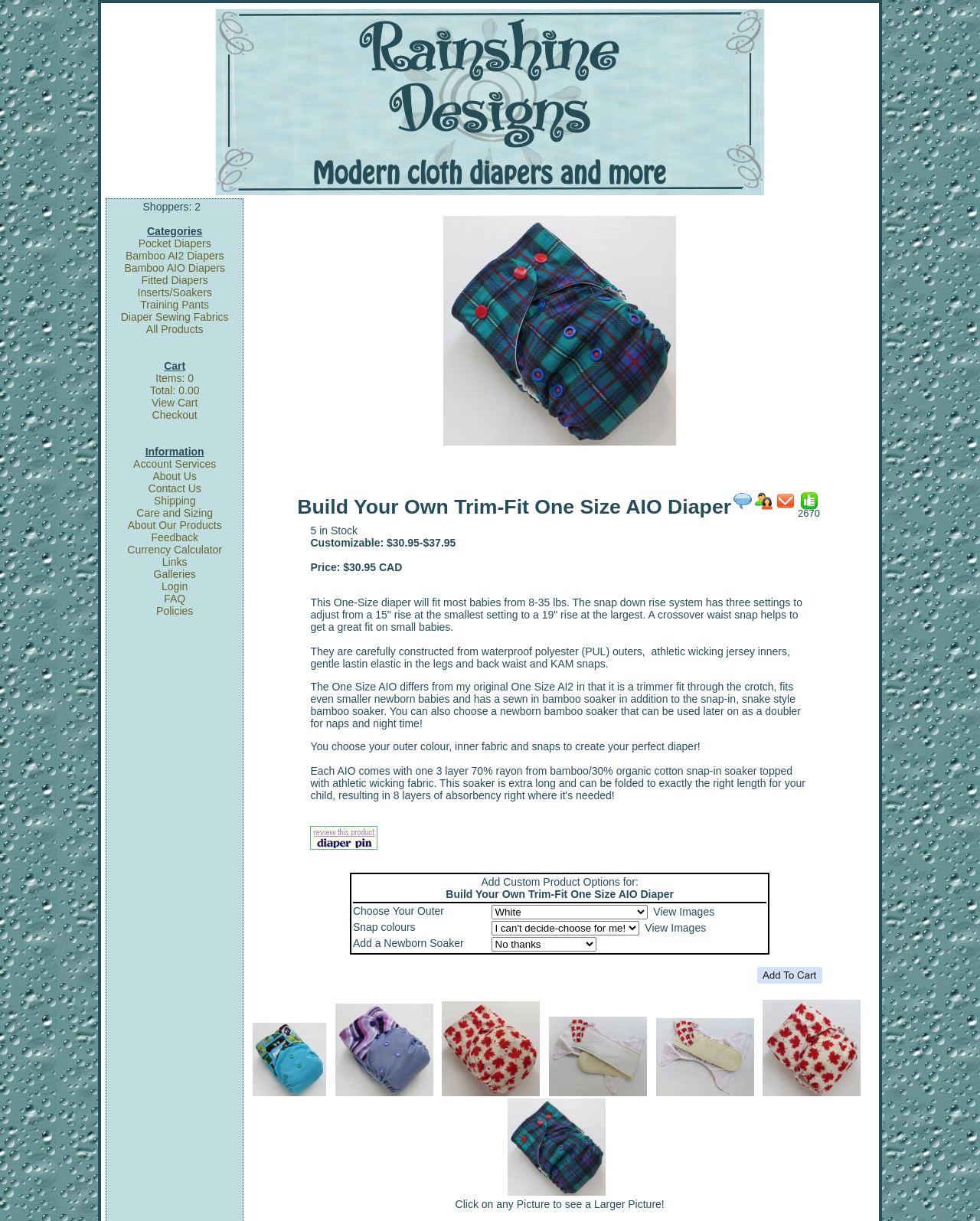What is the material of the diaper's outer layer?
Please use the image to provide a one-word or short phrase answer.

Waterproof polyester (PUL)